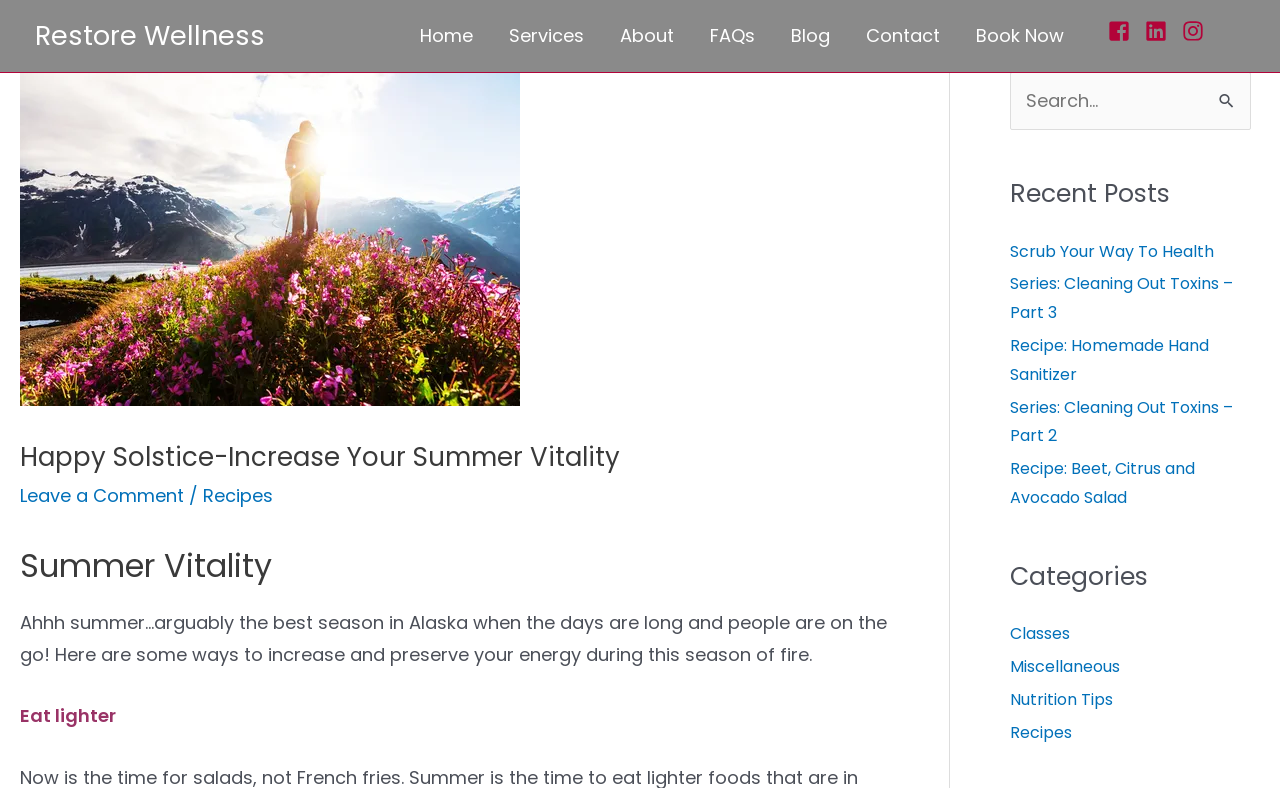What are the categories listed on the webpage? Based on the screenshot, please respond with a single word or phrase.

Classes, Miscellaneous, Nutrition Tips, Recipes